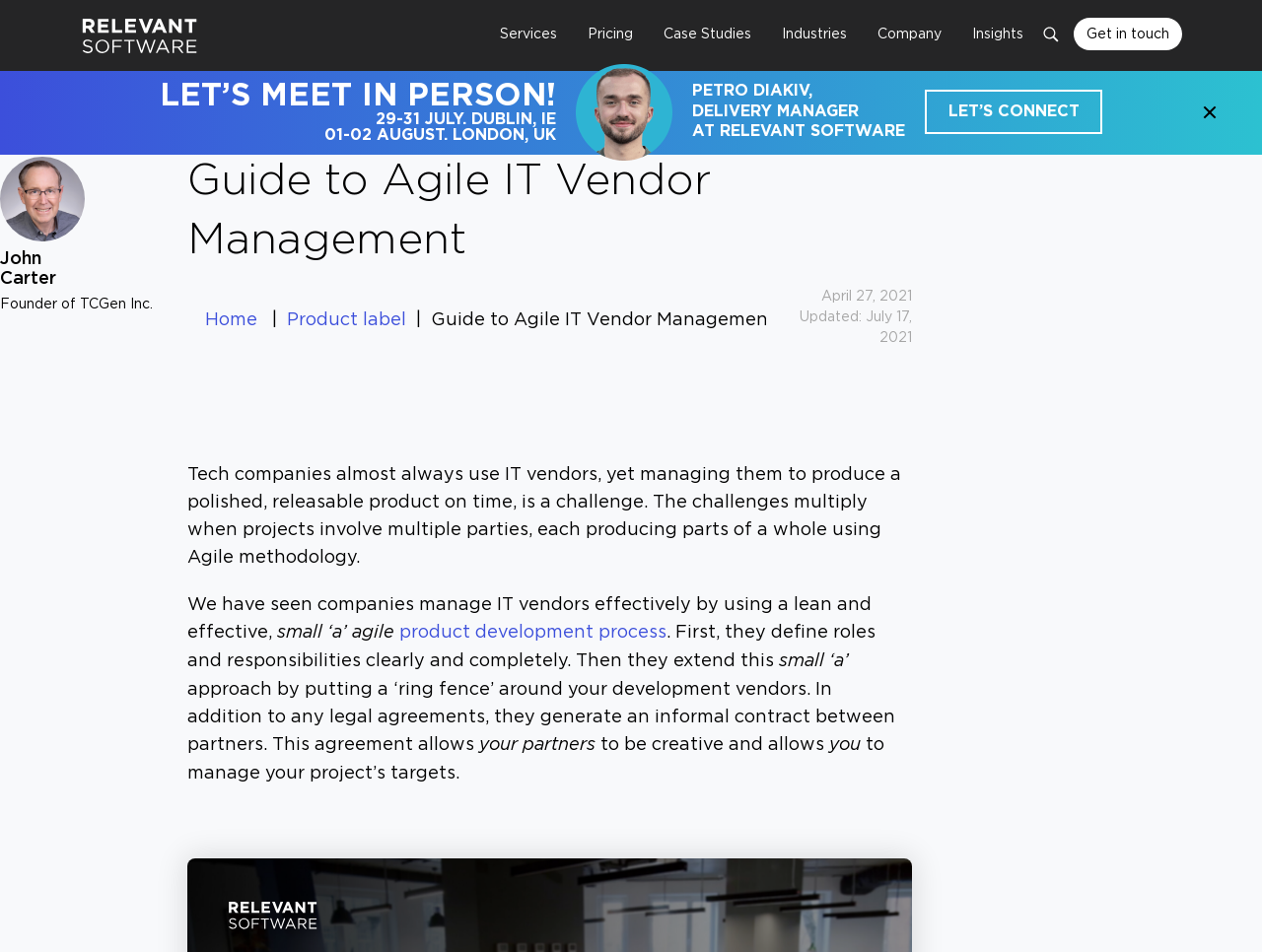Provide the bounding box coordinates of the HTML element this sentence describes: "alt="Gartner peer insights logo"". The bounding box coordinates consist of four float numbers between 0 and 1, i.e., [left, top, right, bottom].

[0.377, 0.763, 0.481, 0.794]